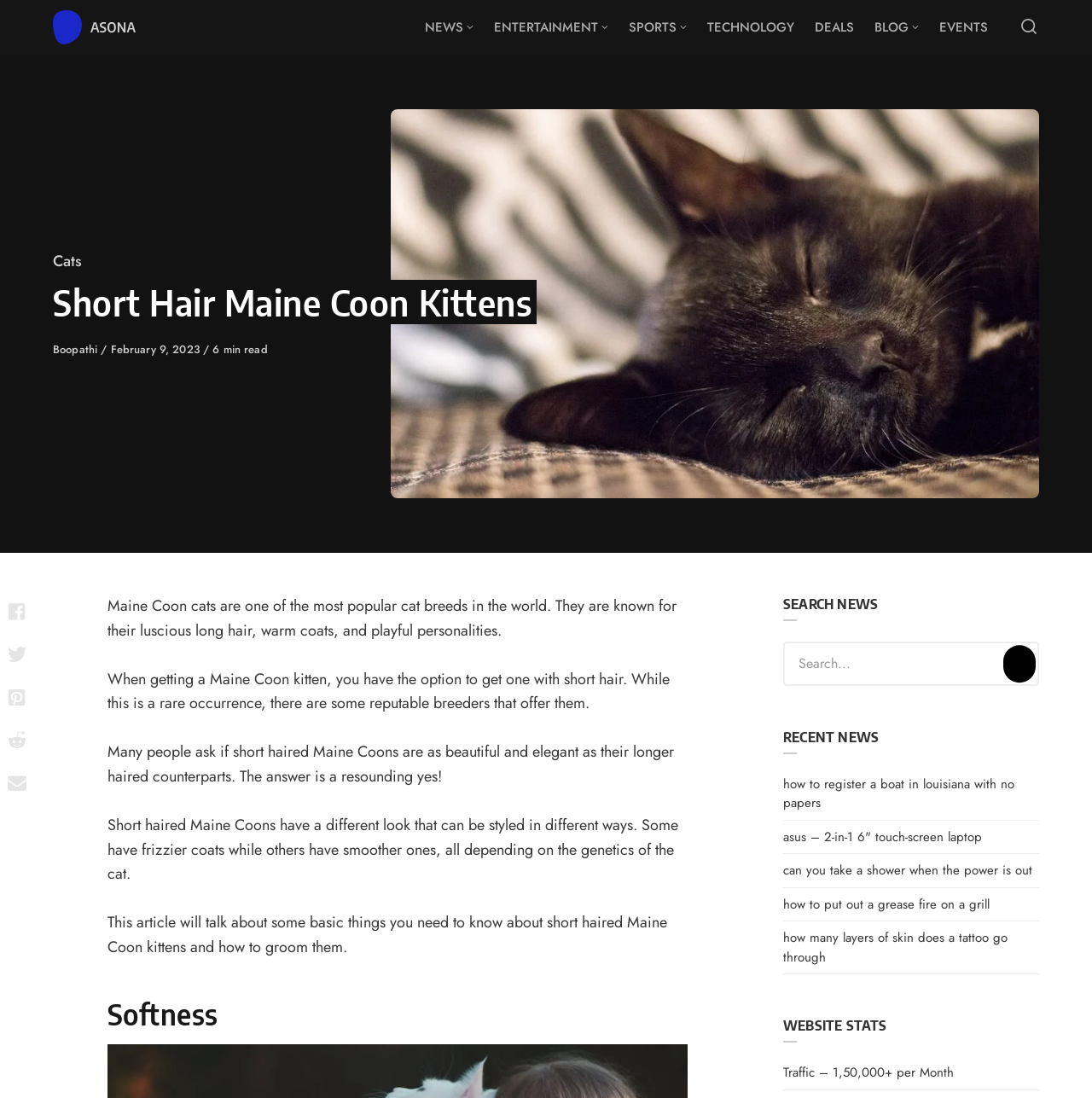Please answer the following question as detailed as possible based on the image: 
What is the name of the author of this article?

The author's name can be found in the section below the title of the article, where it says 'Author' followed by the name 'Boopathi'.